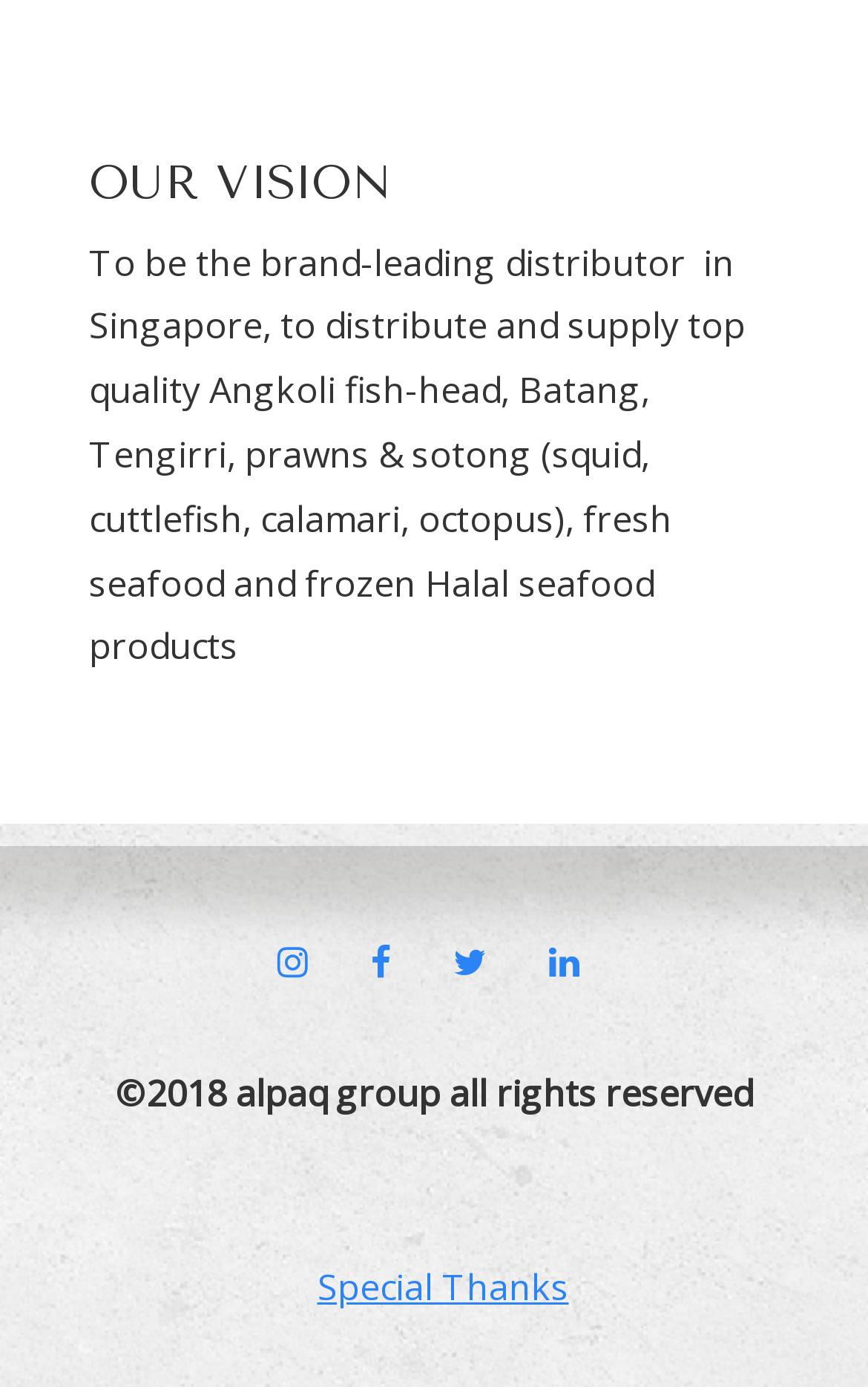Refer to the image and provide a thorough answer to this question:
What is the company's vision?

The company's vision is stated in the heading 'OUR VISION' which is followed by a static text describing the vision as 'To be the Prime Market Leader for Angkoli Fish-head, Batang, Tengirri, Prawns & Sotong in our marketplace, providing quality and value-add services'.